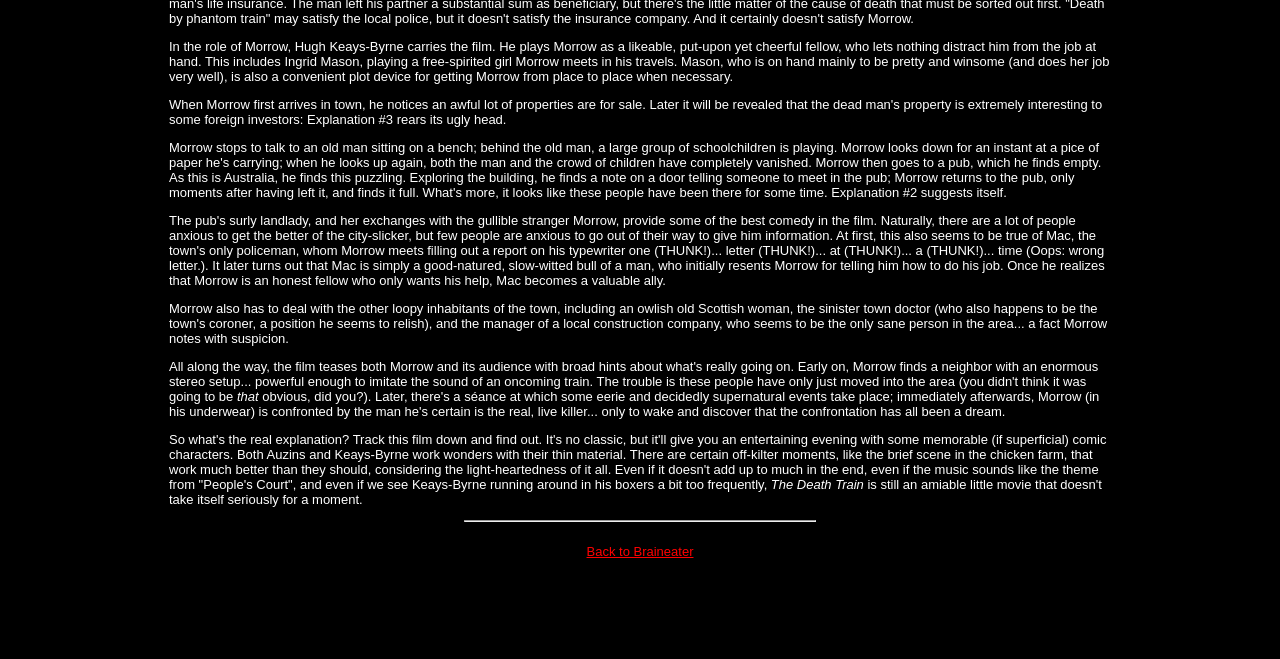Bounding box coordinates are to be given in the format (top-left x, top-left y, bottom-right x, bottom-right y). All values must be floating point numbers between 0 and 1. Provide the bounding box coordinate for the UI element described as: Back to Braineater

[0.458, 0.825, 0.542, 0.848]